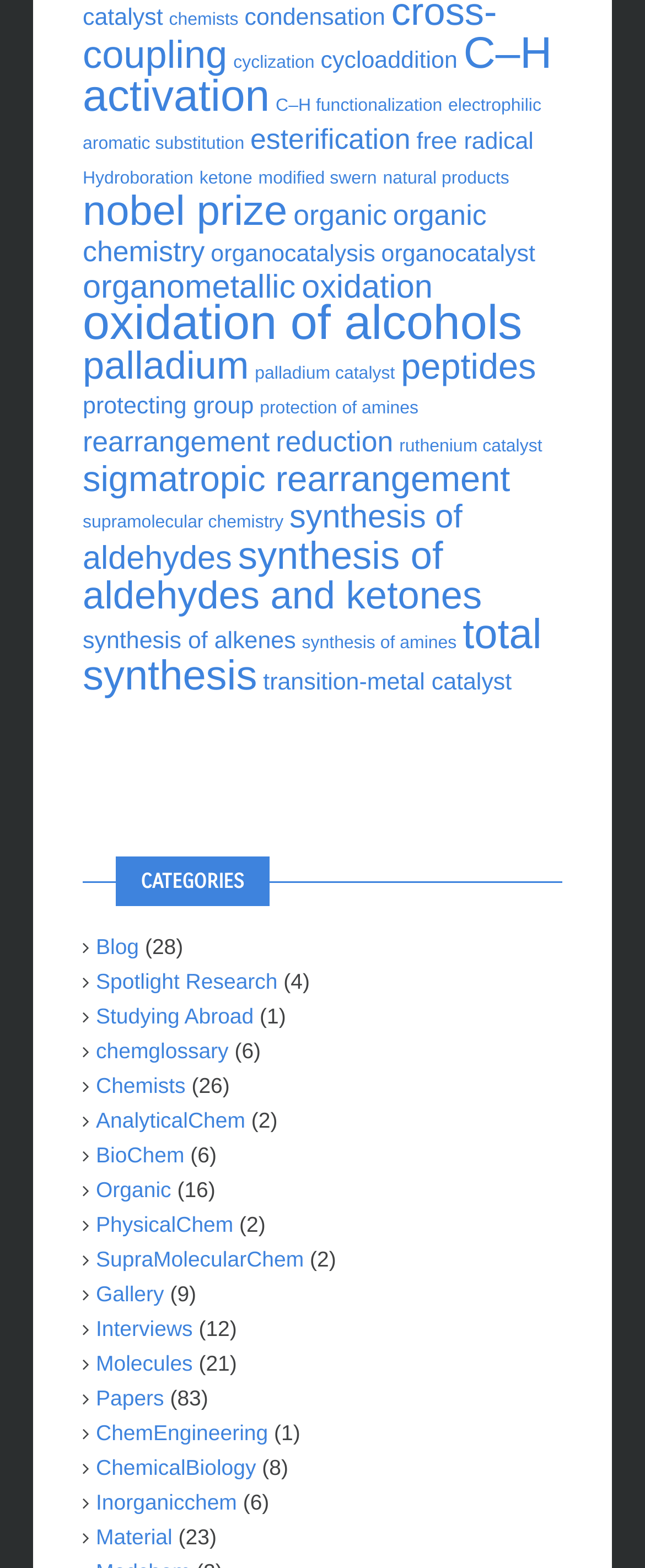Could you provide the bounding box coordinates for the portion of the screen to click to complete this instruction: "click on the 'catalyst' link"?

[0.128, 0.003, 0.253, 0.02]